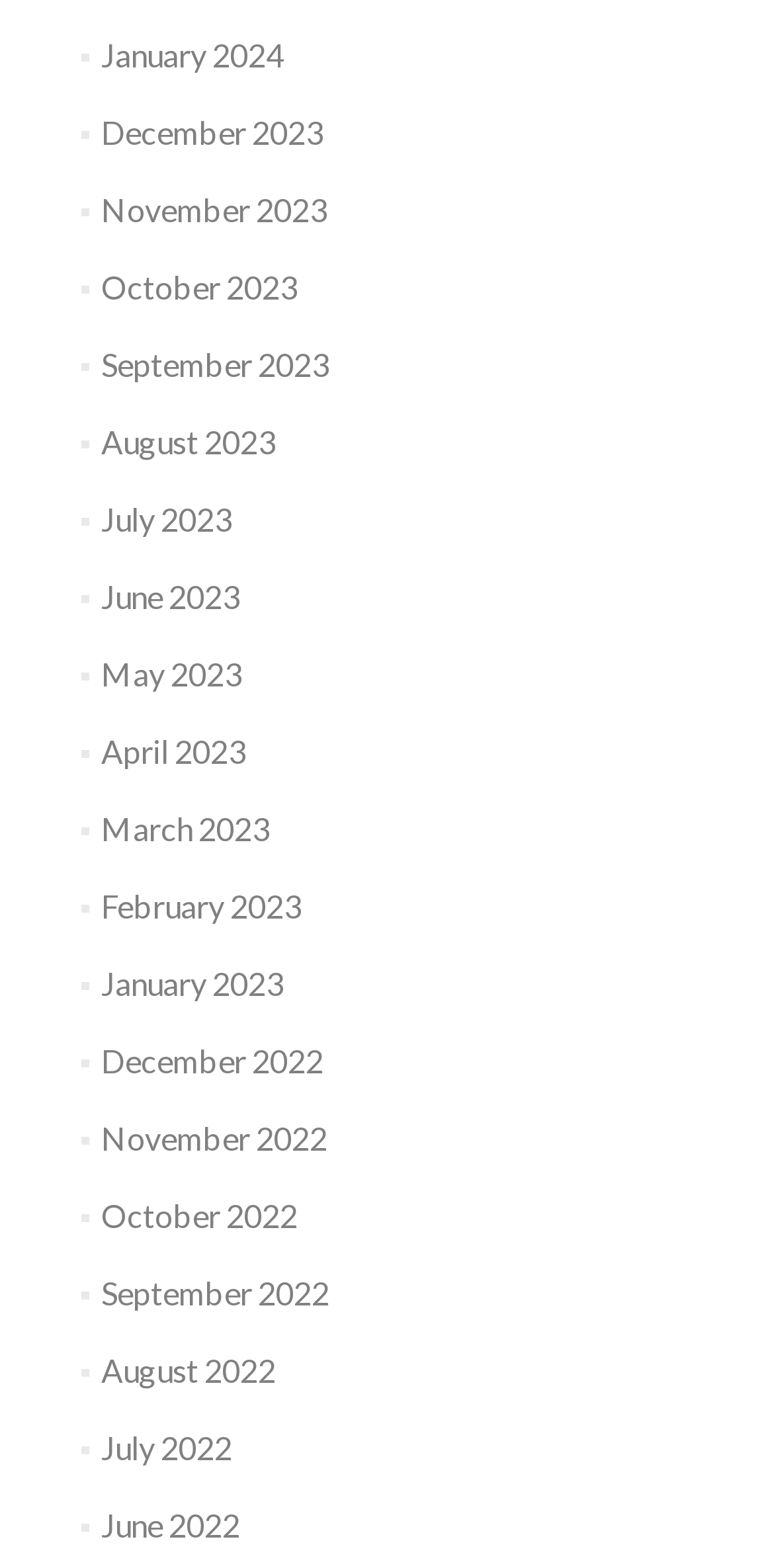Please find the bounding box coordinates of the element that needs to be clicked to perform the following instruction: "view January 2024". The bounding box coordinates should be four float numbers between 0 and 1, represented as [left, top, right, bottom].

[0.13, 0.023, 0.366, 0.047]